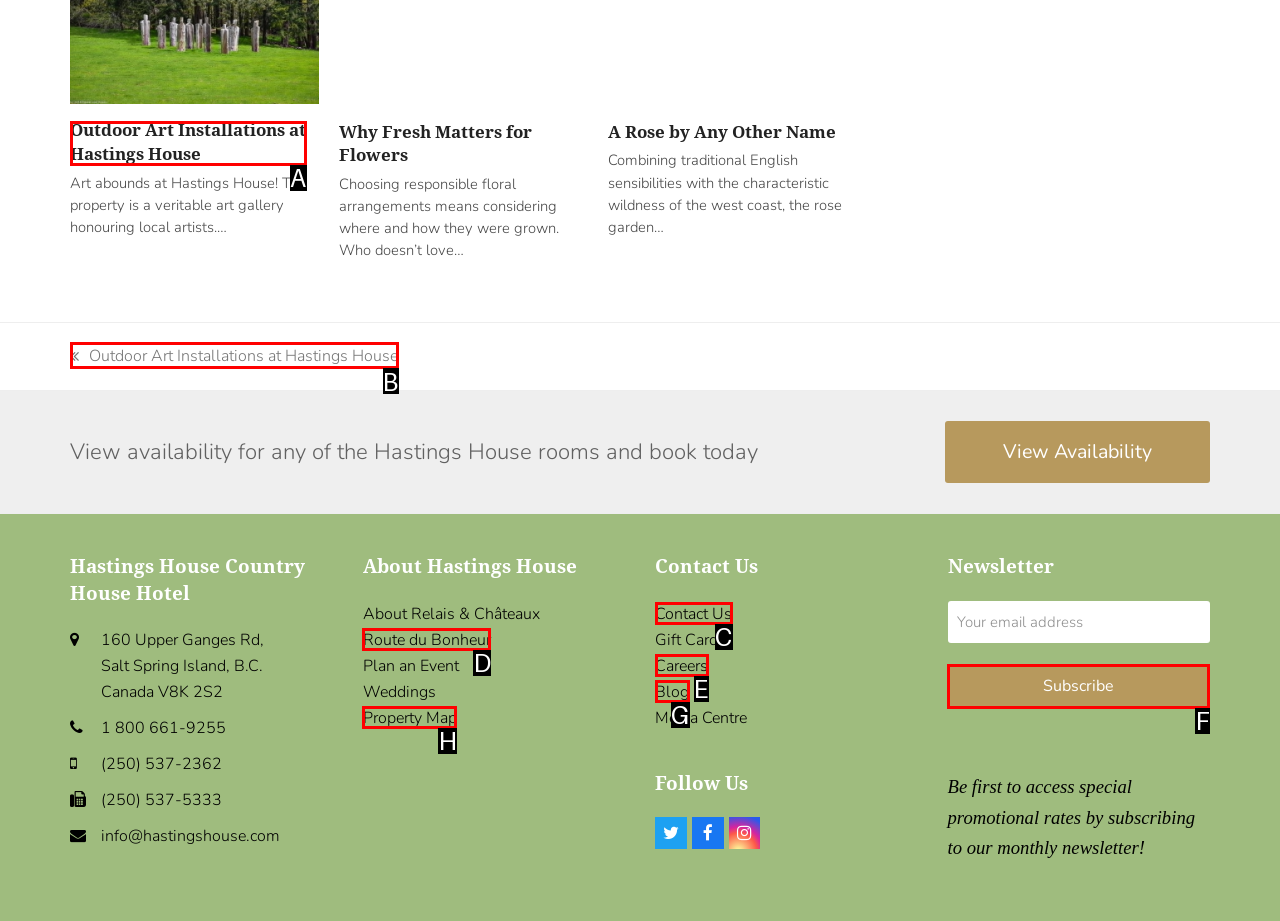From the options shown in the screenshot, tell me which lettered element I need to click to complete the task: Subscribe to the monthly newsletter.

F